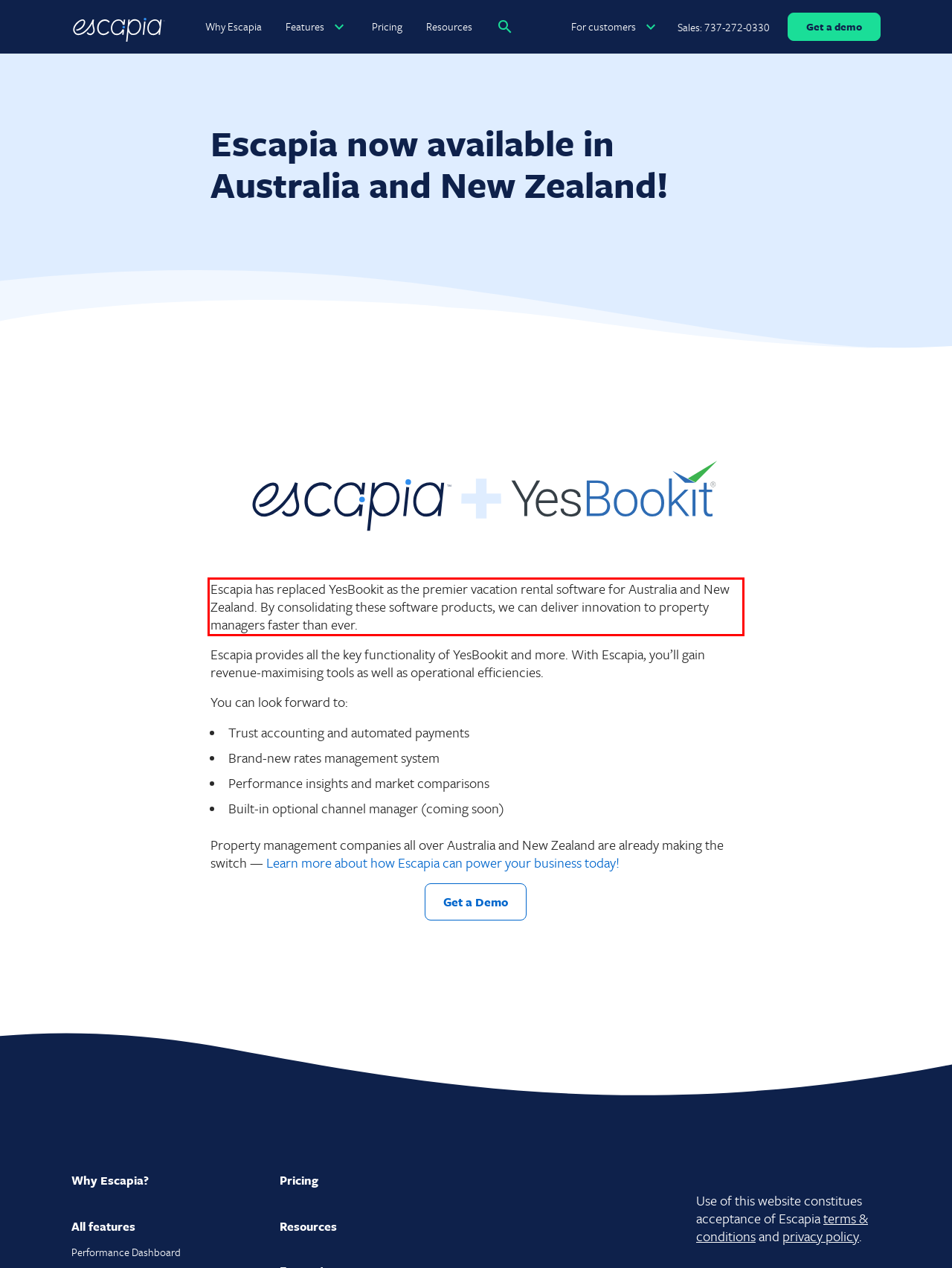By examining the provided screenshot of a webpage, recognize the text within the red bounding box and generate its text content.

Escapia has replaced YesBookit as the premier vacation rental software for Australia and New Zealand. By consolidating these software products, we can deliver innovation to property managers faster than ever.